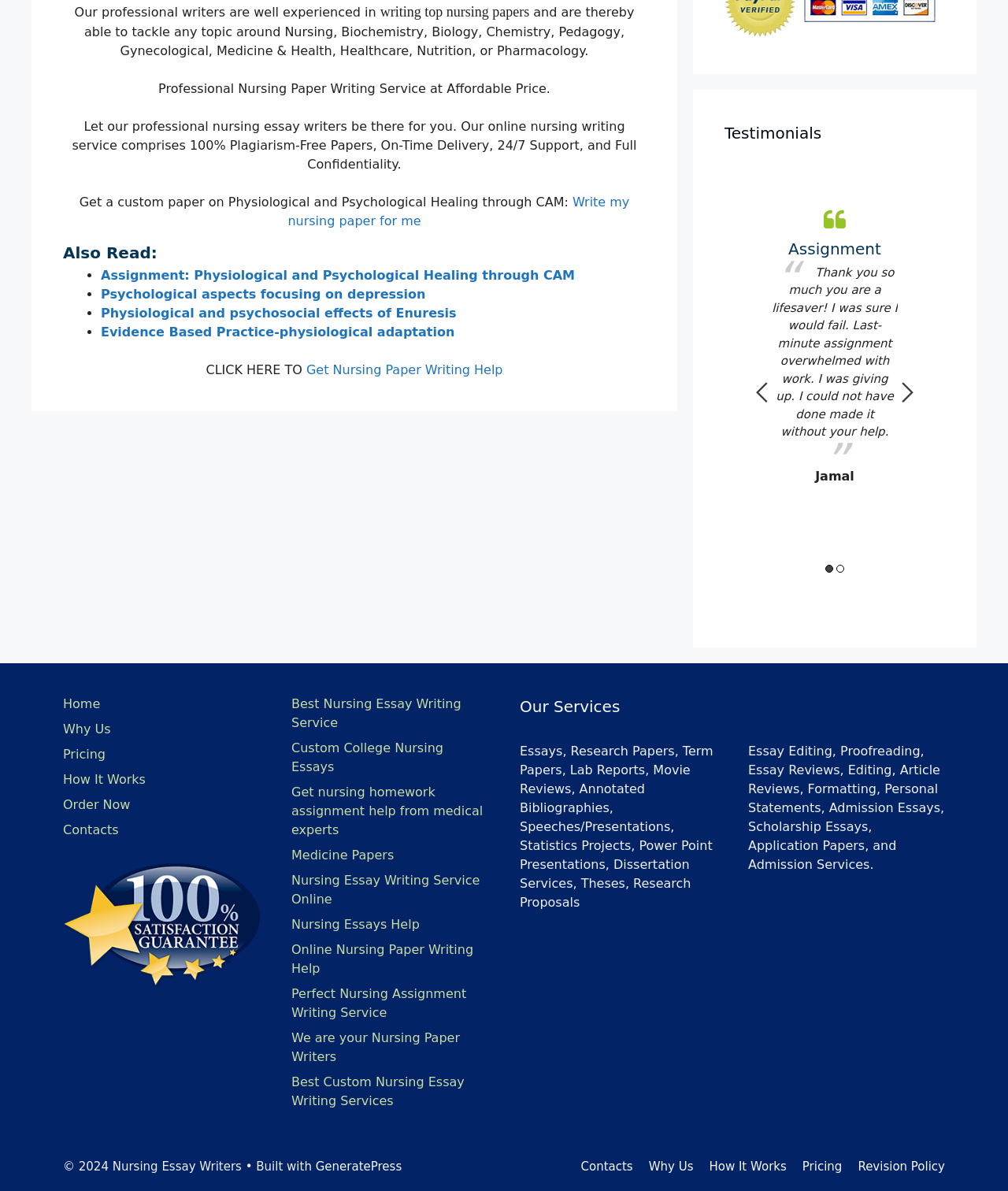Find the bounding box coordinates for the area that must be clicked to perform this action: "Get Nursing Paper Writing Help".

[0.304, 0.304, 0.499, 0.317]